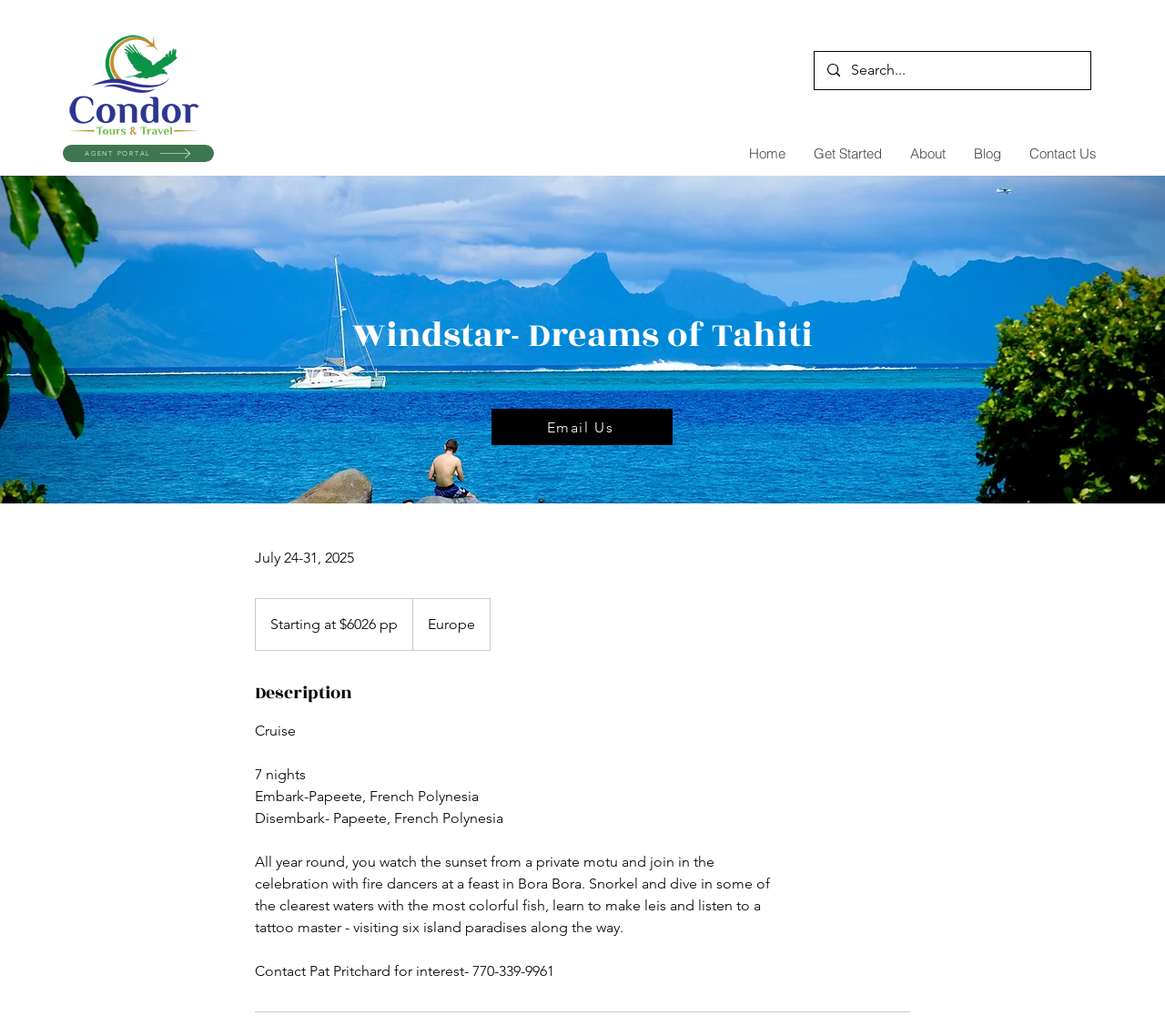Generate a thorough caption that explains the contents of the webpage.

This webpage is about a cruise package called "Windstar- Dreams of Tahiti". At the top left corner, there is a Condor logo image. Next to it, there is a link to the "AGENT PORTAL". 

On the top right side, there is a search bar with a magnifying glass icon. The search bar has a placeholder text "Search...". 

The main navigation menu is located at the top center of the page, with links to "Home", "Get Started", "About", "Blog", and "Contact Us". 

Below the navigation menu, there is a large header section that spans the entire width of the page. It displays the title "Windstar- Dreams of Tahiti" in a prominent font. 

Inside the header section, there are several pieces of information about the cruise package. On the left side, there is a heading that says "July 24-31, 2025", followed by the price "Starting at $6026 pp". On the right side, there is a heading that says "Europe". 

Below these details, there is a description of the cruise package. The description is divided into two paragraphs. The first paragraph describes the experience of watching the sunset from a private motu and joining in the celebration with fire dancers. The second paragraph provides more details about the activities and destinations included in the package. 

At the bottom of the page, there is a separator line, and a link to "Email Us" on the right side.